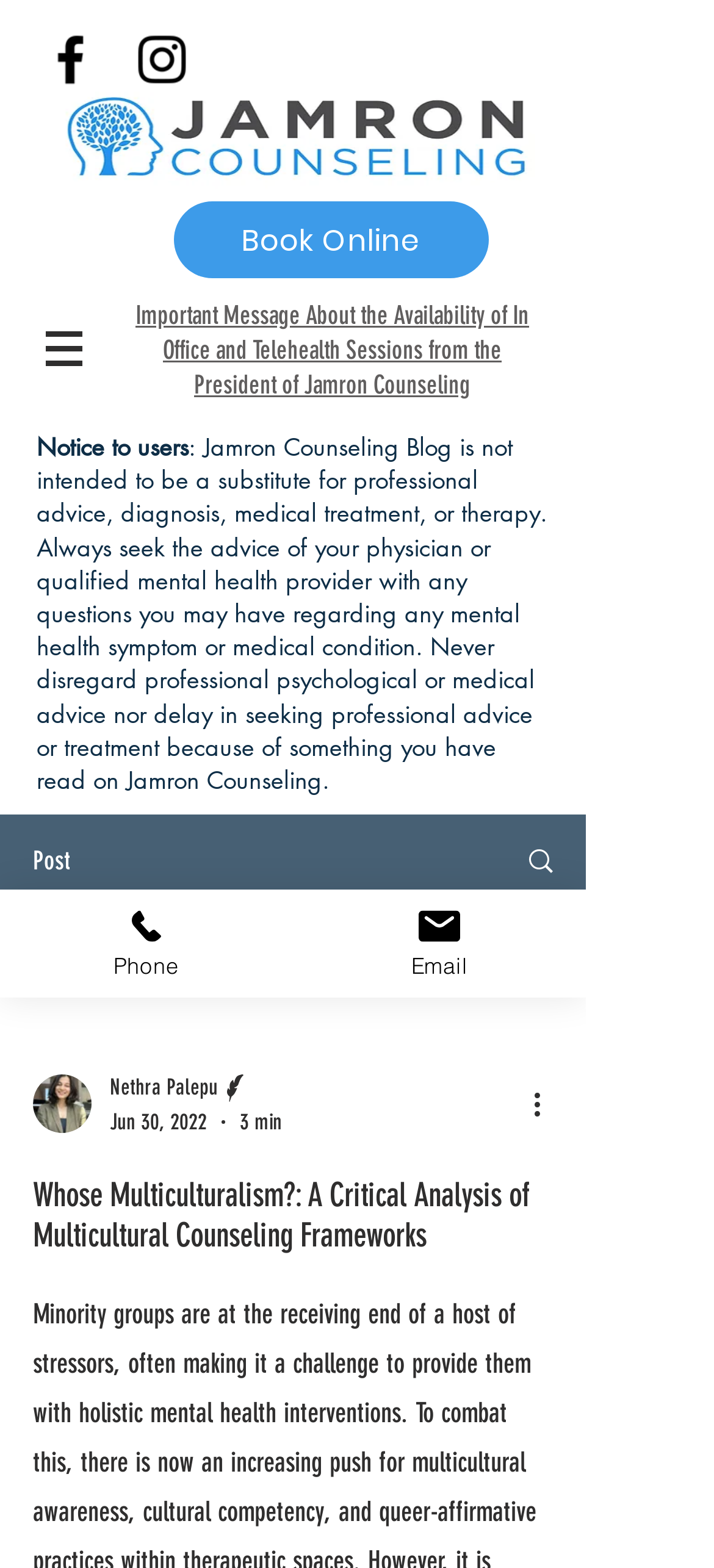What is the topic of the latest article?
Give a single word or phrase answer based on the content of the image.

Multicultural Counseling Frameworks